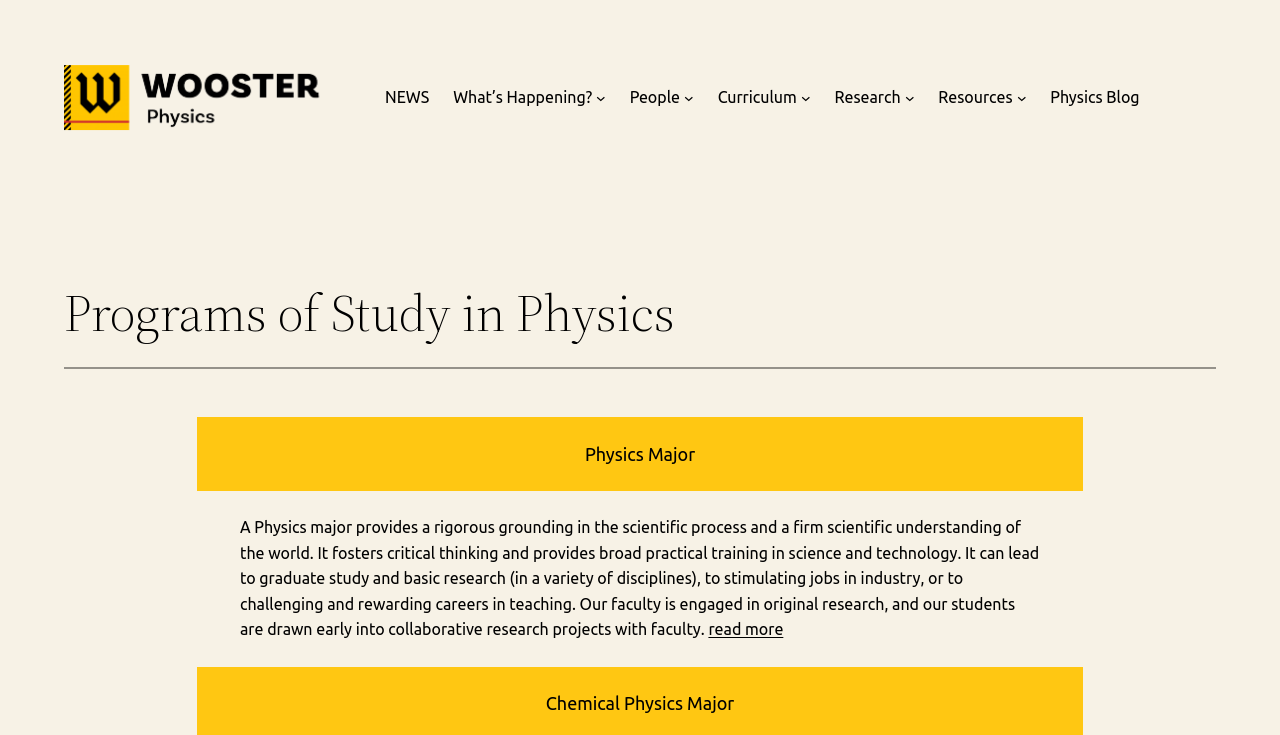Determine the coordinates of the bounding box that should be clicked to complete the instruction: "View the Physics Blog". The coordinates should be represented by four float numbers between 0 and 1: [left, top, right, bottom].

[0.82, 0.115, 0.89, 0.15]